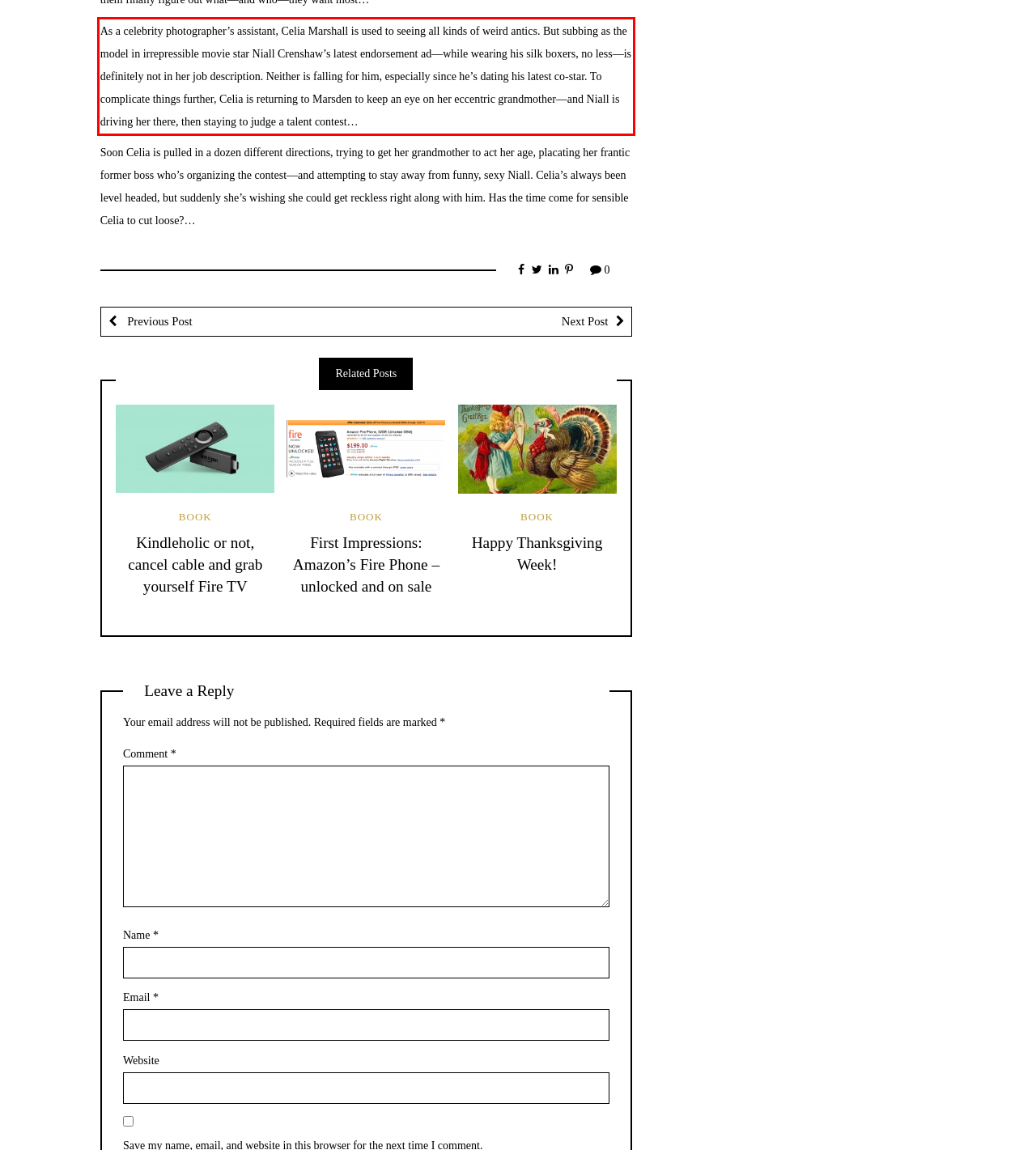From the screenshot of the webpage, locate the red bounding box and extract the text contained within that area.

As a celebrity photographer’s assistant, Celia Marshall is used to seeing all kinds of weird antics. But subbing as the model in irrepressible movie star Niall Crenshaw’s latest endorsement ad—while wearing his silk boxers, no less—is definitely not in her job description. Neither is falling for him, especially since he’s dating his latest co-star. To complicate things further, Celia is returning to Marsden to keep an eye on her eccentric grandmother—and Niall is driving her there, then staying to judge a talent contest…